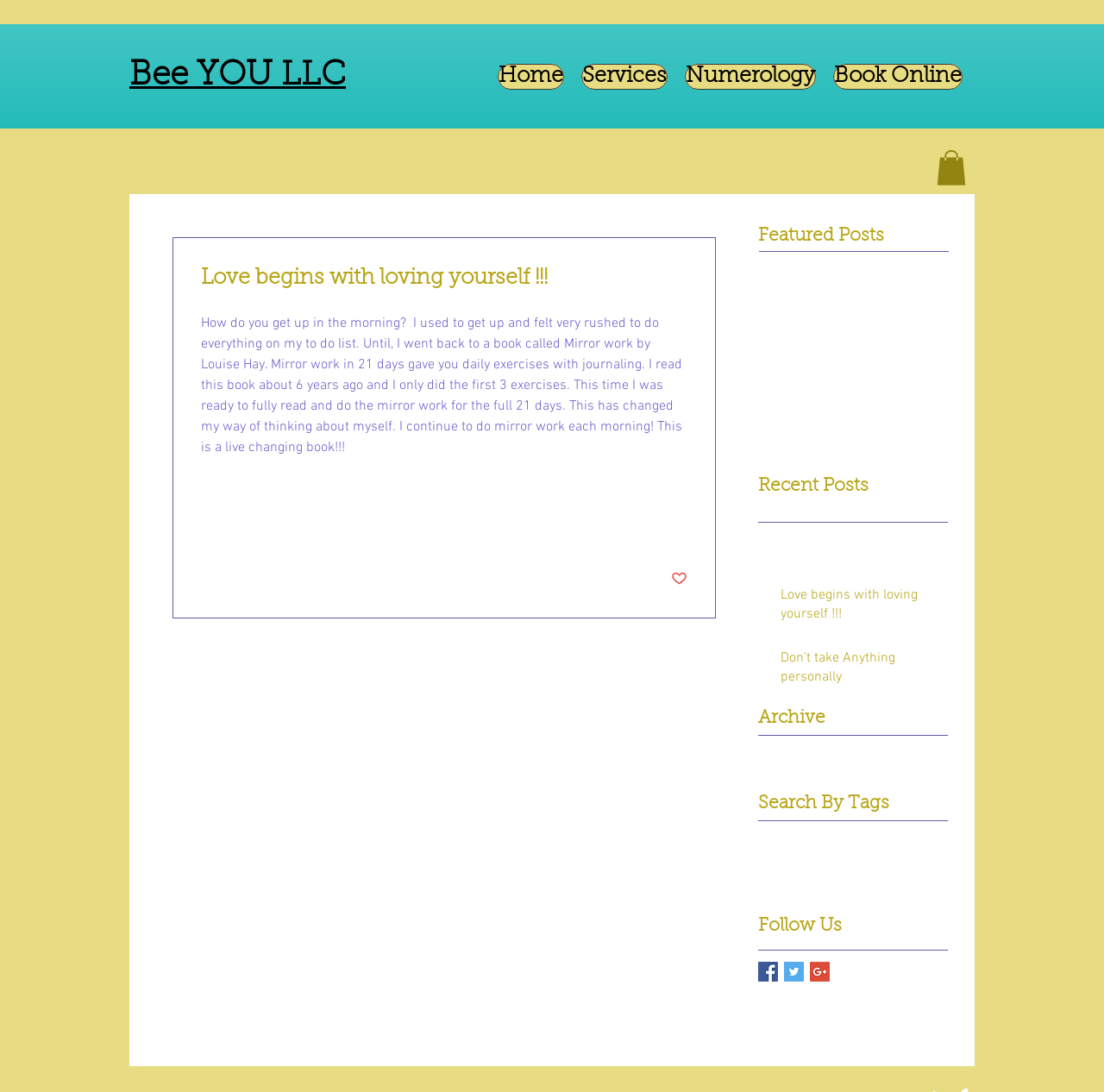Provide a thorough description of the webpage you see.

This webpage appears to be a blog or personal website, with a focus on self-love and personal growth. At the top, there is a heading that reads "Bee YOU LLC" and a navigation menu with links to "Home", "Services", "Numerology", and "Book Online". 

Below the navigation menu, there is a main section that contains an article with a heading "Love begins with loving yourself!!!". The article discusses the author's experience with a book called "Mirror work" by Louise Hay, which has helped them change their way of thinking about themselves. The article also includes social media sharing buttons.

To the right of the article, there are several sections, including "Featured Posts", "Recent Posts", "Archive", "Search By Tags", and "Follow Us". The "Recent Posts" section lists two posts, "Love begins with loving yourself!!!" and "Don't take Anything personally", each with a link to read more. The "Archive" section lists two months, March 2022 and July 2017, with the number of posts for each month. The "Search By Tags" section indicates that there are no tags yet. The "Follow Us" section contains a list of social media links, including Facebook, Twitter, and Google+.

There are several images on the page, including a button with an image at the top right corner, social media sharing buttons, and social media icons in the "Follow Us" section.